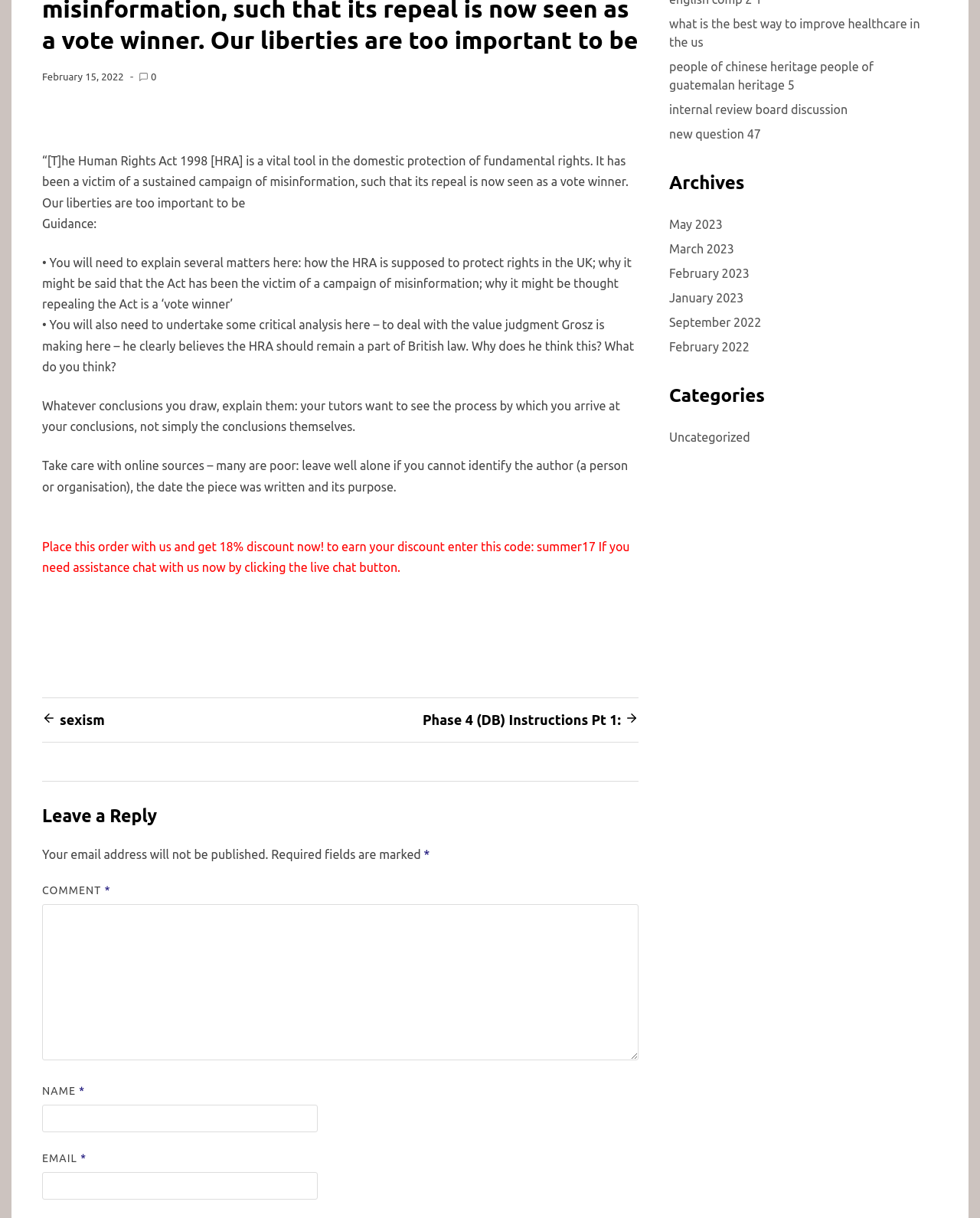Given the description of the UI element: "February 2022", predict the bounding box coordinates in the form of [left, top, right, bottom], with each value being a float between 0 and 1.

[0.683, 0.276, 0.765, 0.294]